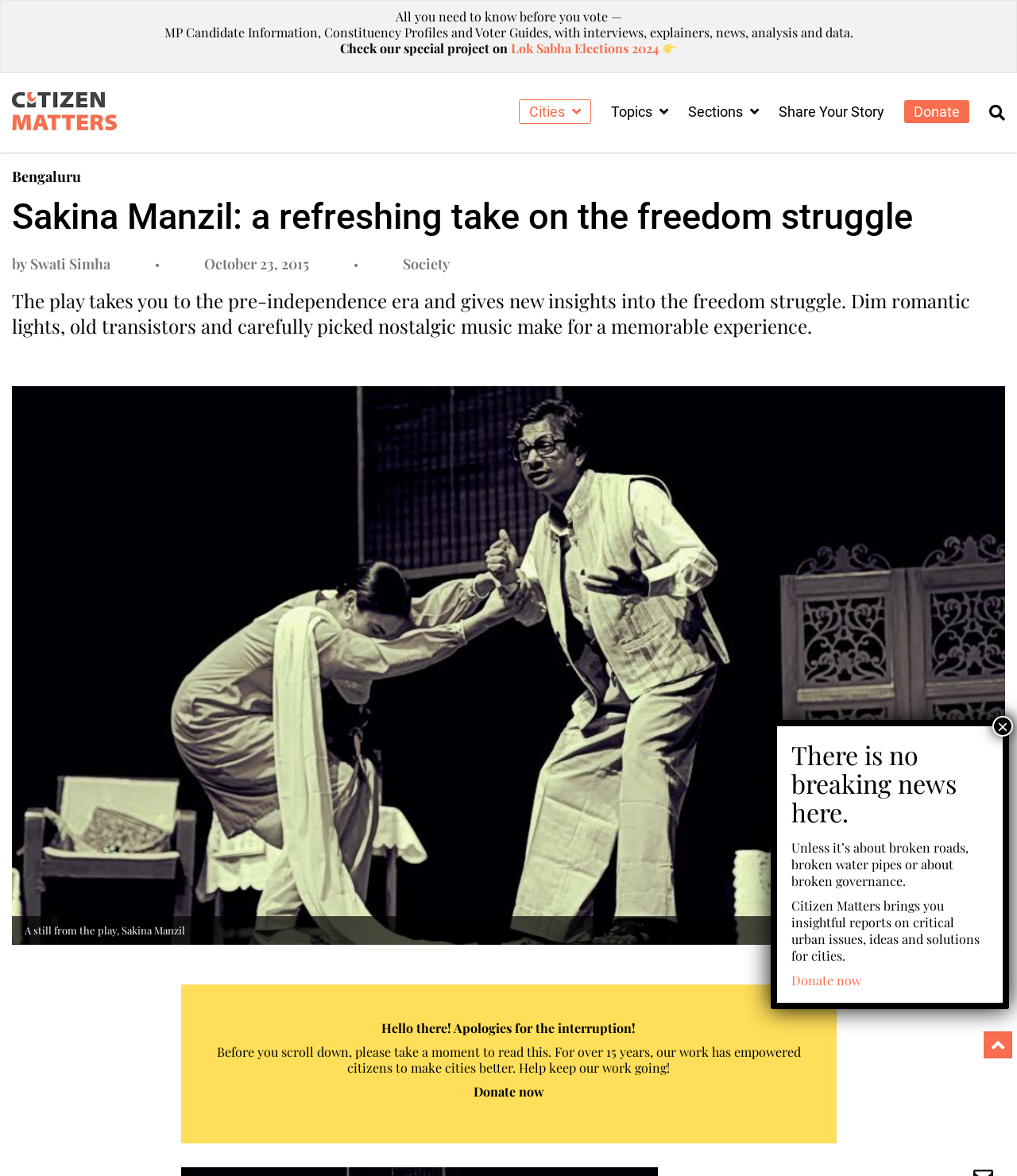Using details from the image, please answer the following question comprehensively:
What is the category of the article?

I found the answer by looking at the link element with the text 'Society' which is located near the author 'Swati Simha' and the date 'October 23, 2015', indicating that it is the category of the article.